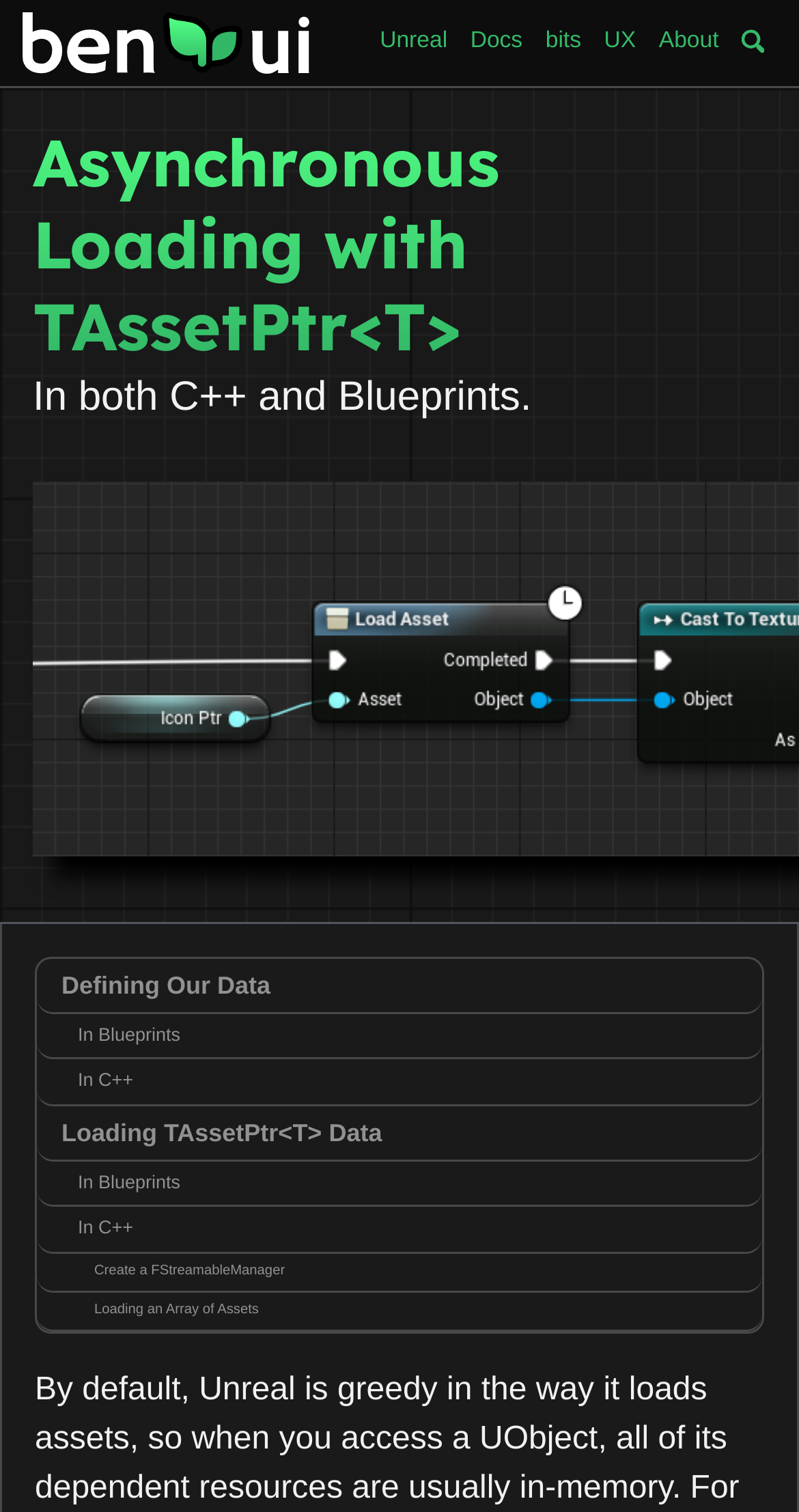Create a detailed description of the webpage's content and layout.

This webpage is about asynchronous loading with TAssetPtr<T> in both C++ and Blueprints. At the top-left corner, there is a "Skip links" heading, followed by three "Skip to" links: "Skip to primary navigation", "Skip to content", and "Skip to footer". 

To the right of the "Skip links" heading, there is a "ben ui logo" link, which contains an image. 

Below the "Skip links" section, there is a navigation bar with six links: "Unreal", "Docs", "bits", "UX", "About", and "Search". The "Search" link has a small image beside it.

The main content of the webpage starts with a heading "Asynchronous Loading with TAssetPtr<T>", which spans almost the entire width of the page. Below the heading, there is a paragraph of text "In both C++ and Blueprints.".

Under the paragraph, there is a section with seven links: "Defining Our Data", "In Blueprints", "In C++", "Loading TAssetPtr<T> Data", "In Blueprints", "In C++", and "Create a FStreamableManager". These links are arranged vertically, with each link below the previous one.